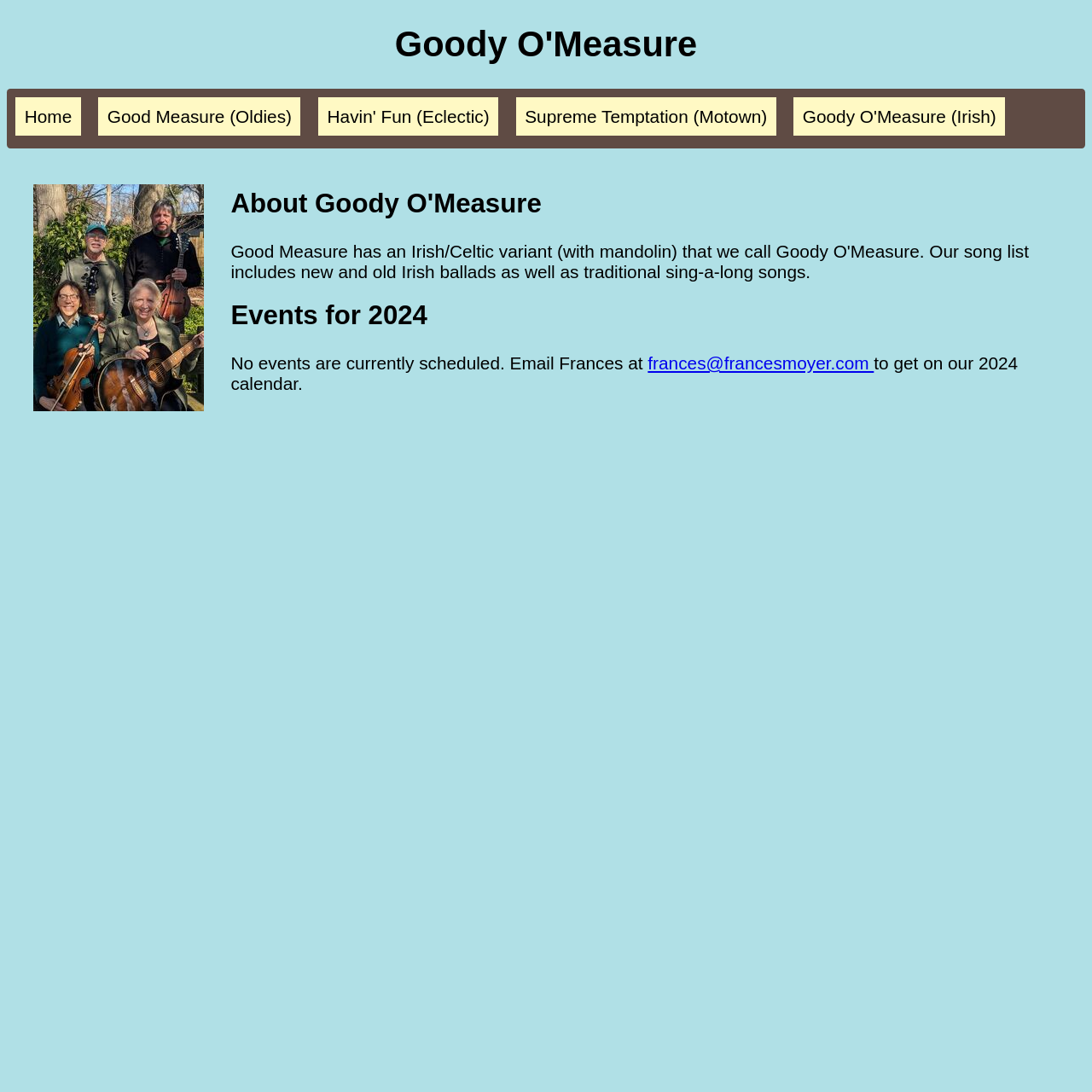Please answer the following question using a single word or phrase: Are there any upcoming events for Goody O'Measure?

No